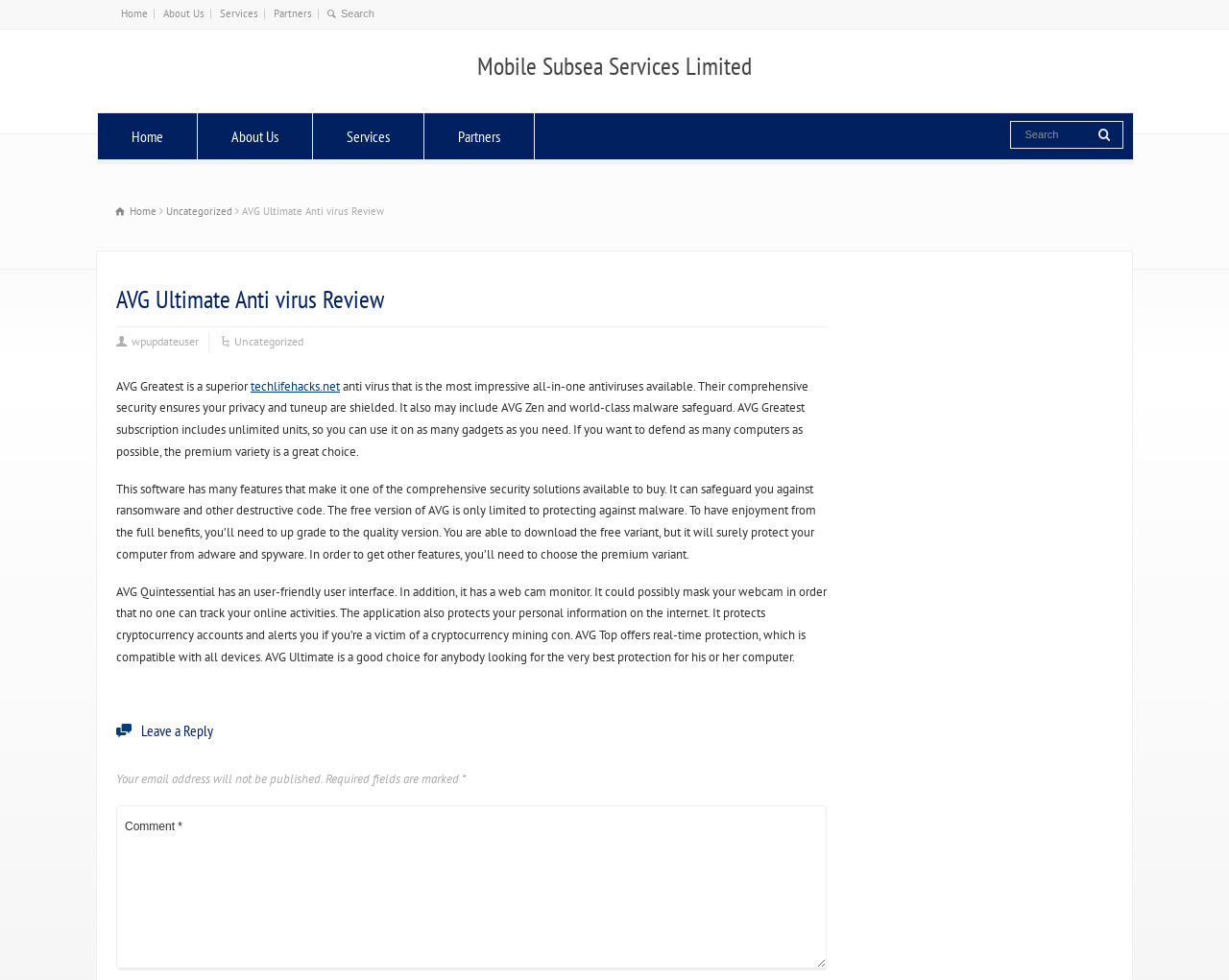Determine the bounding box coordinates of the clickable element to complete this instruction: "Click on AVG Ultimate Anti virus Review". Provide the coordinates in the format of four float numbers between 0 and 1, [left, top, right, bottom].

[0.197, 0.209, 0.312, 0.222]